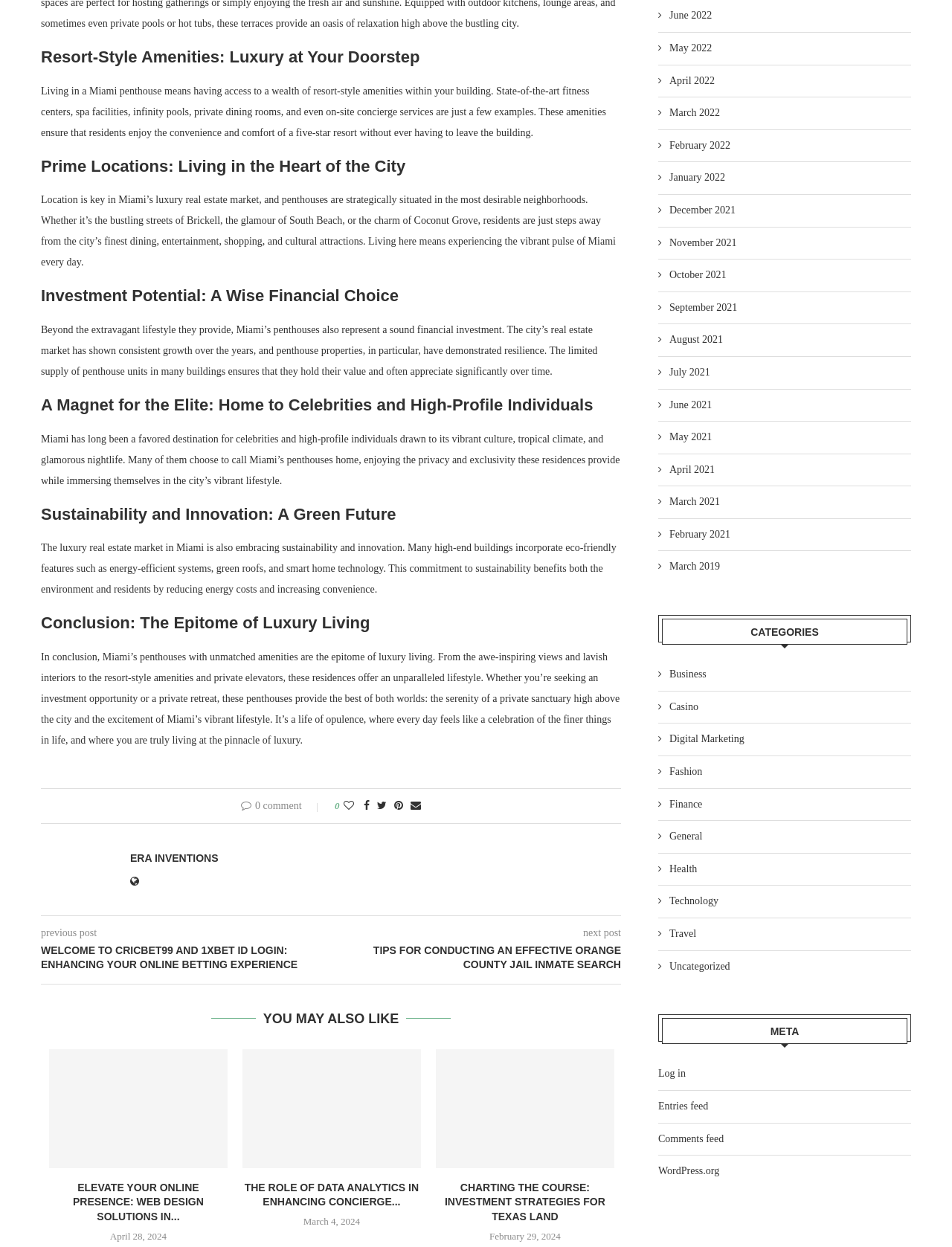Bounding box coordinates are to be given in the format (top-left x, top-left y, bottom-right x, bottom-right y). All values must be floating point numbers between 0 and 1. Provide the bounding box coordinate for the UI element described as: Digital Marketing

[0.691, 0.587, 0.955, 0.599]